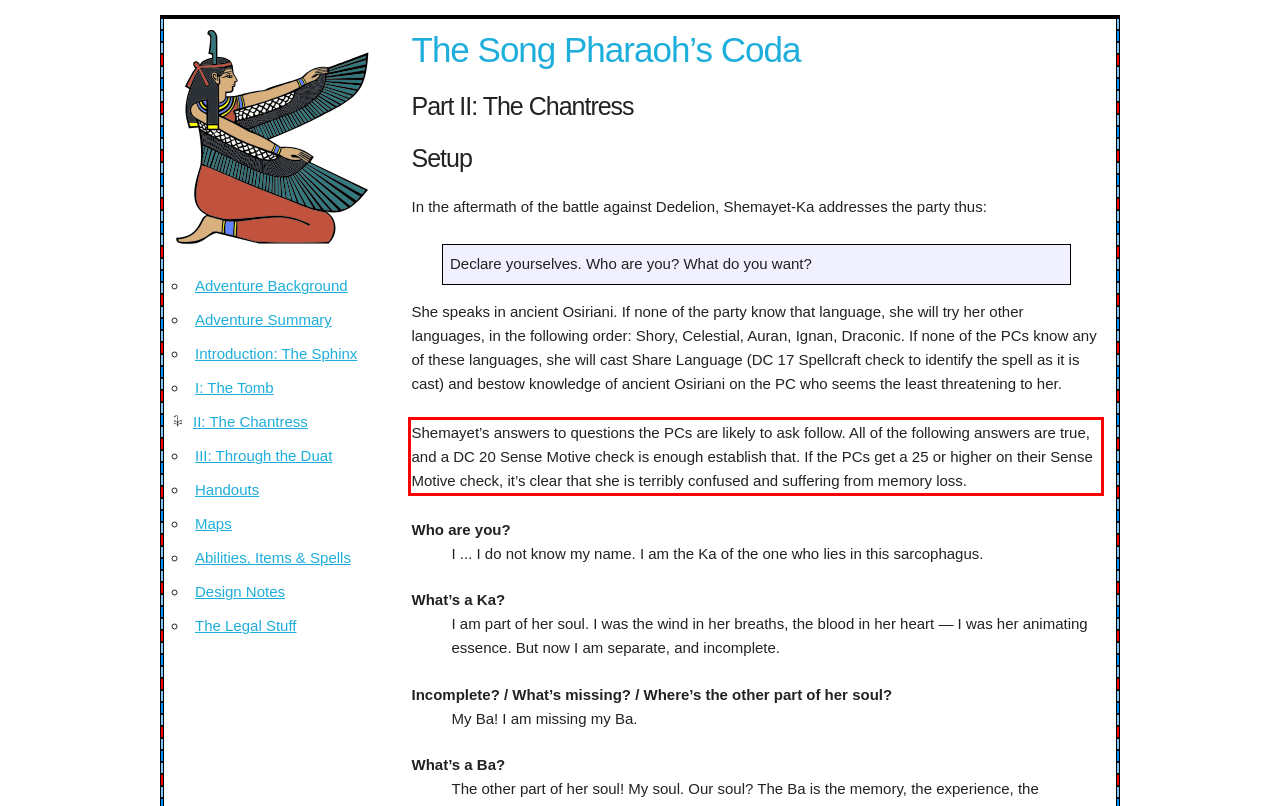Examine the webpage screenshot and use OCR to obtain the text inside the red bounding box.

Shemayet’s answers to questions the PCs are likely to ask follow. All of the following answers are true, and a DC 20 Sense Motive check is enough establish that. If the PCs get a 25 or higher on their Sense Motive check, it’s clear that she is terribly confused and suffering from memory loss.